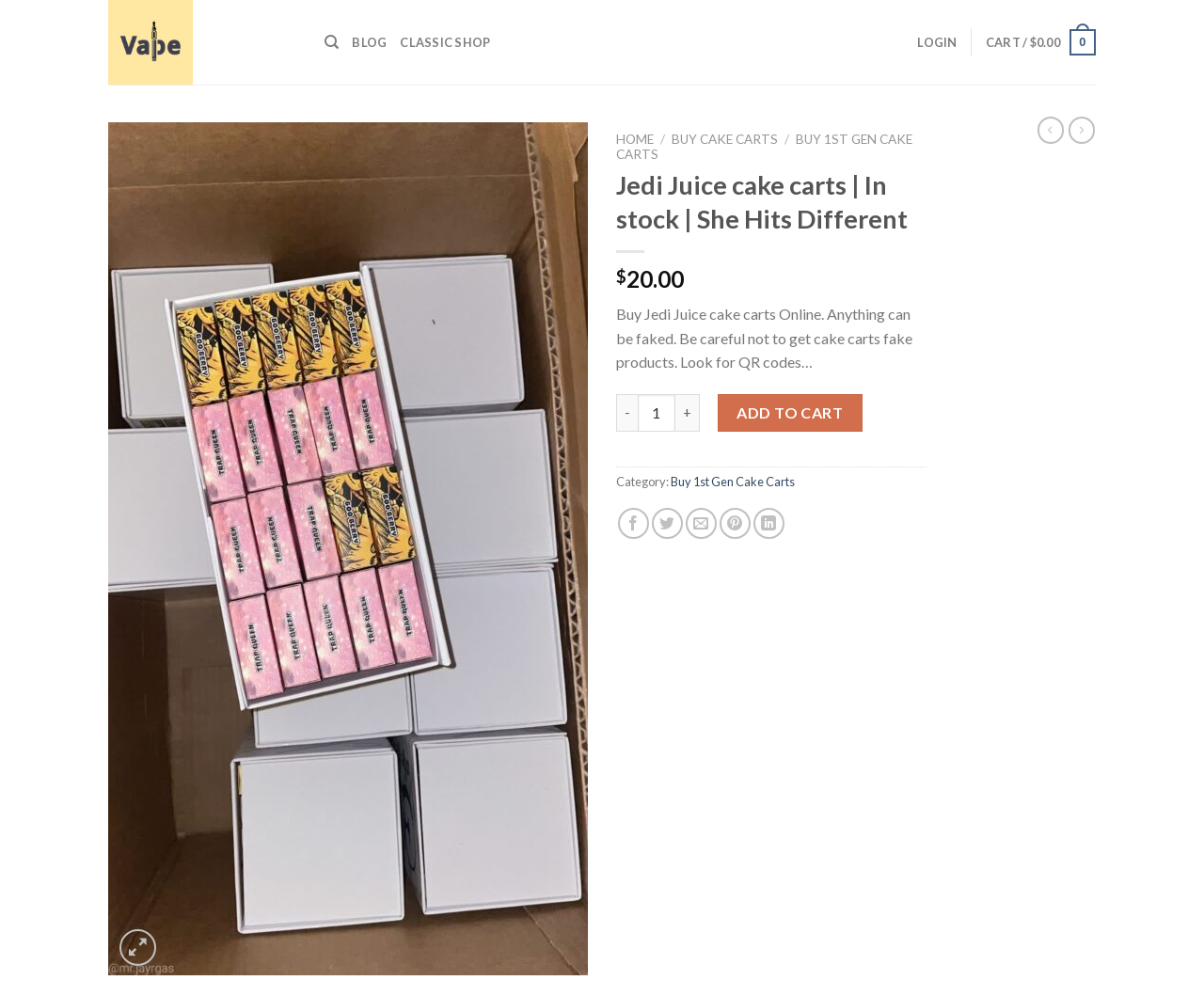What is the price of Jedi Juice cake carts?
Refer to the image and provide a one-word or short phrase answer.

$20.00